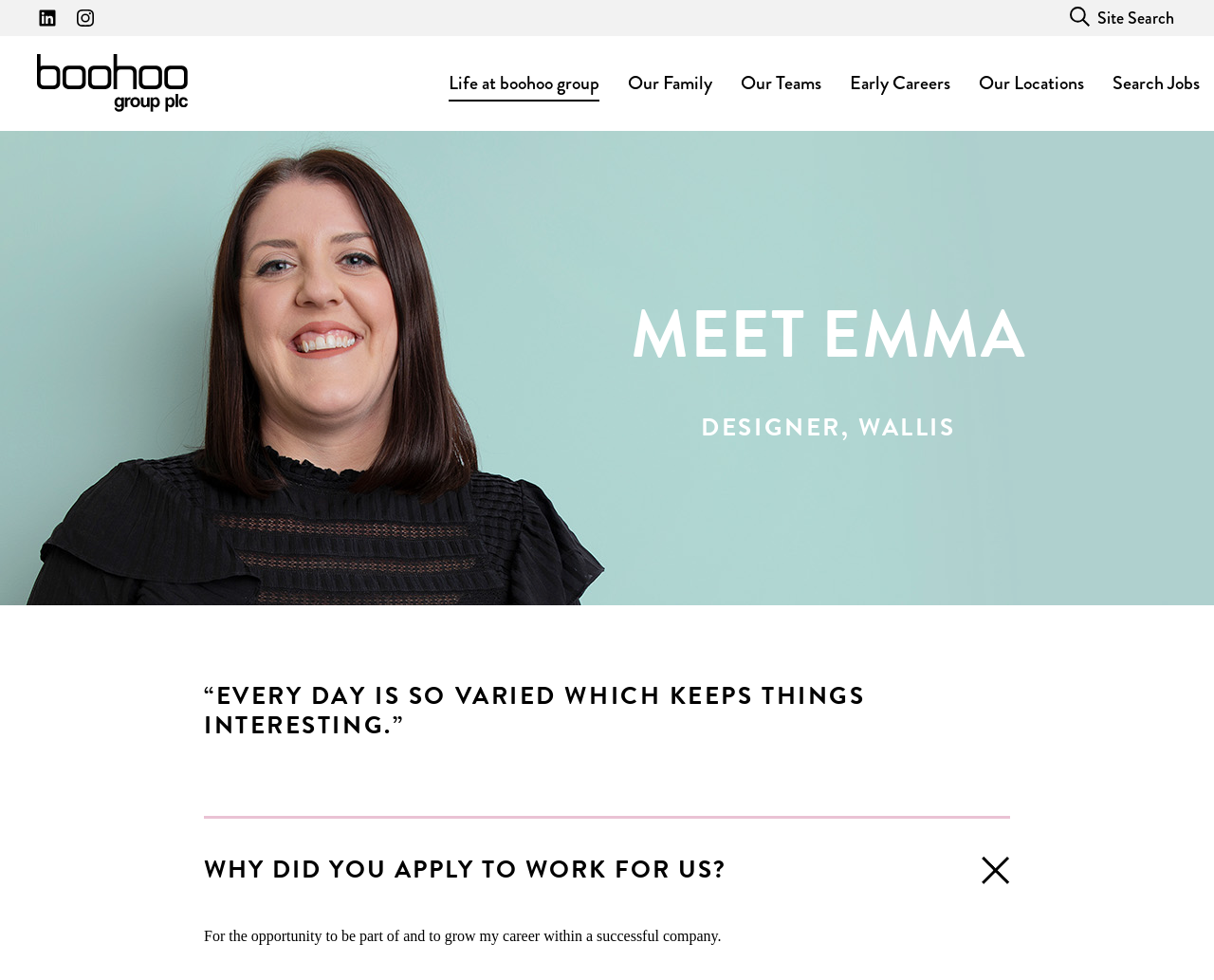Kindly determine the bounding box coordinates for the clickable area to achieve the given instruction: "Read the article about sanctuary state".

None